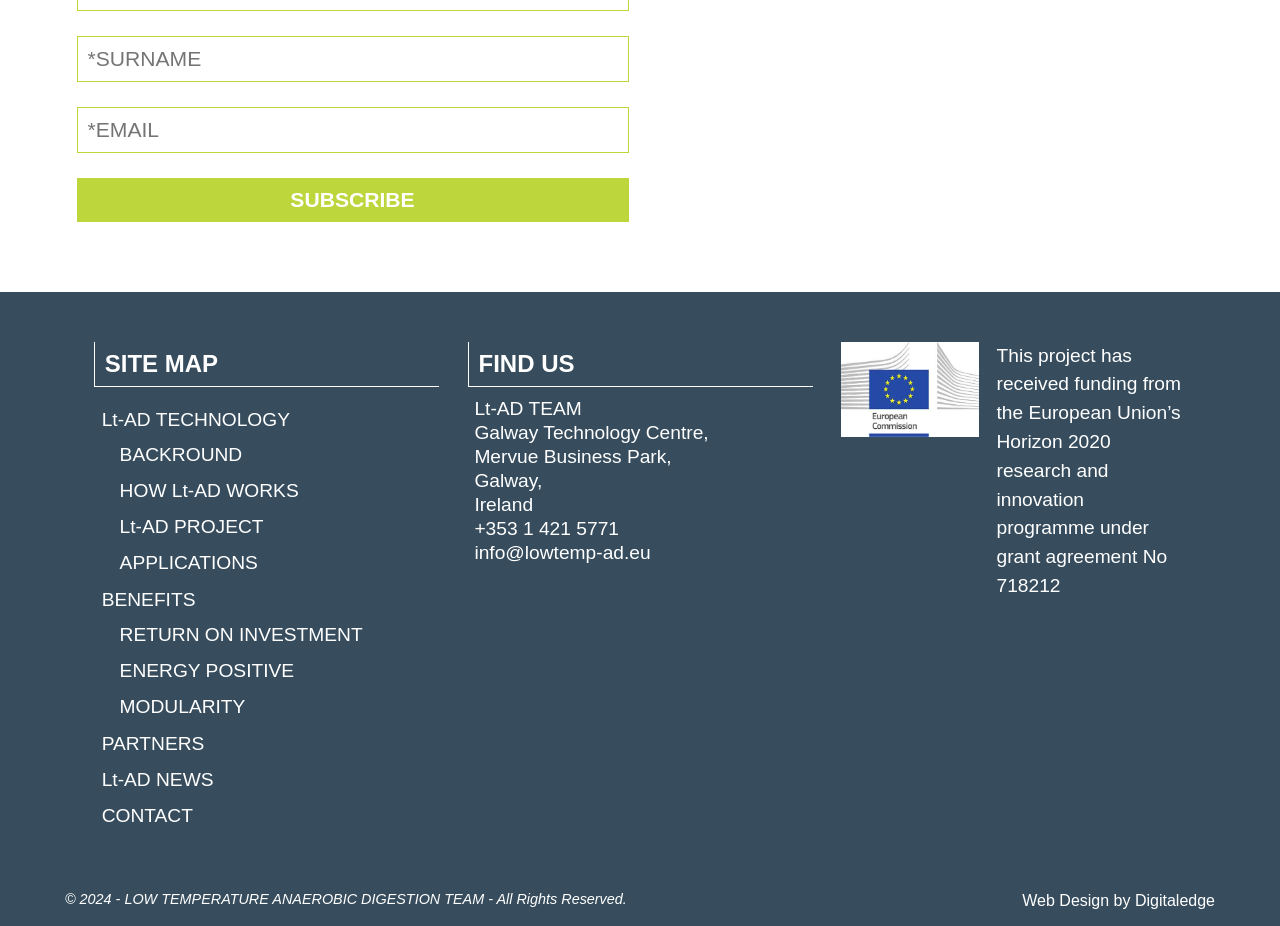What is the position of the 'FIND US' heading?
Using the picture, provide a one-word or short phrase answer.

Right side